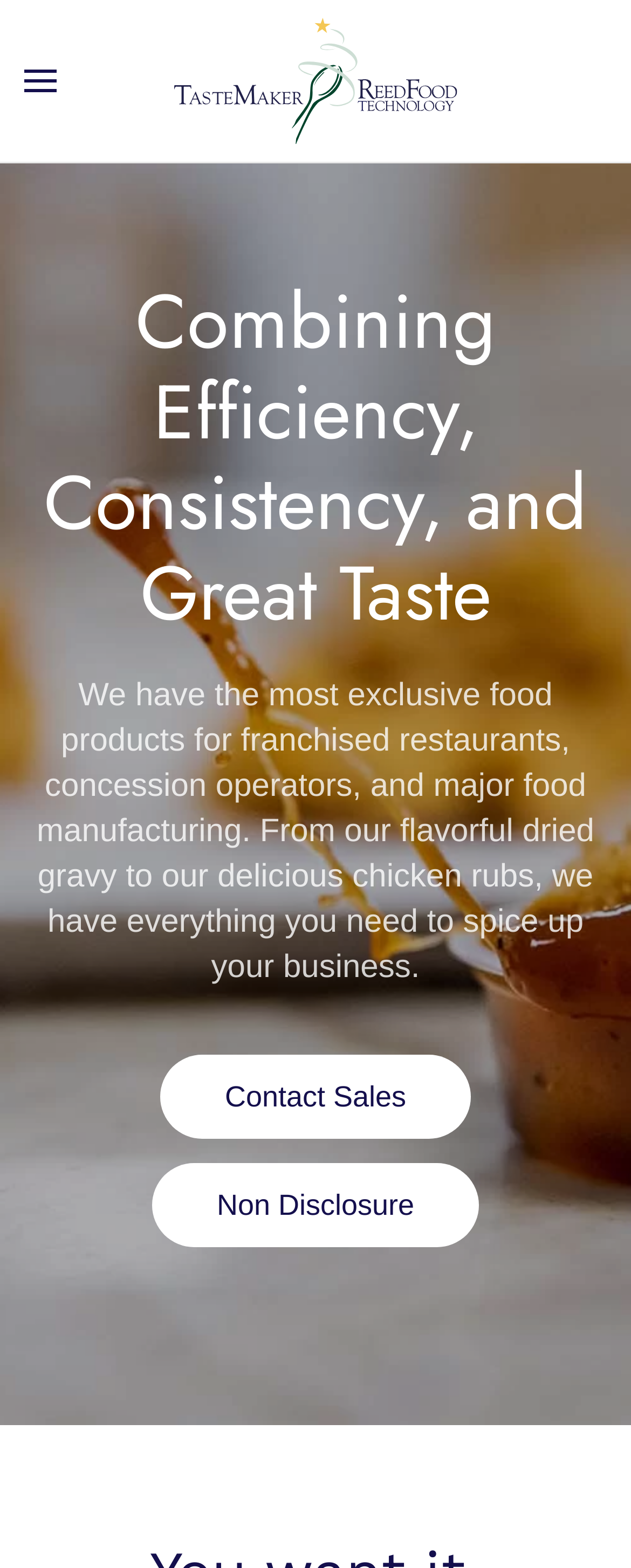What type of business is this website for?
Based on the image, give a one-word or short phrase answer.

Food industry